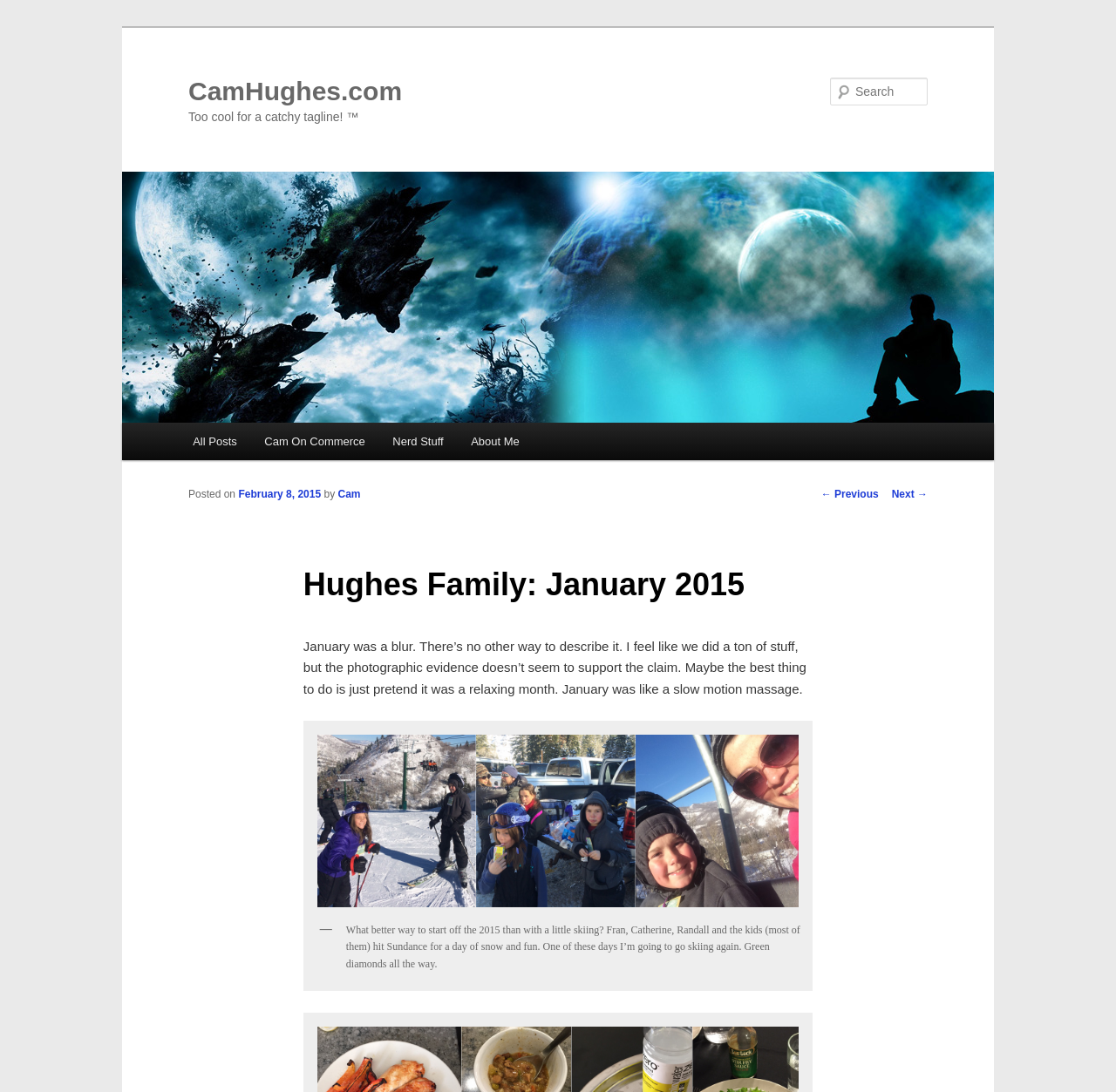What is the date of the post?
Using the visual information, respond with a single word or phrase.

February 8, 2015